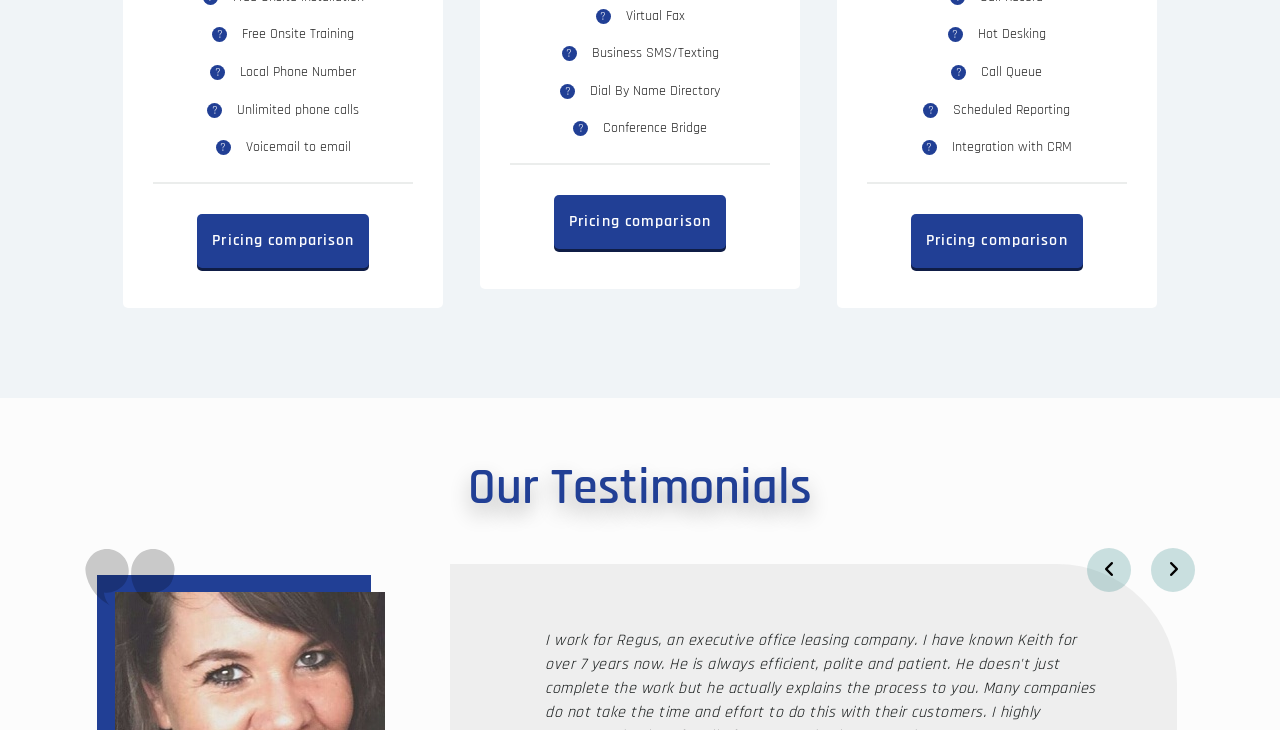What is the section title above the table?
Provide a concise answer using a single word or phrase based on the image.

Our Testimonials